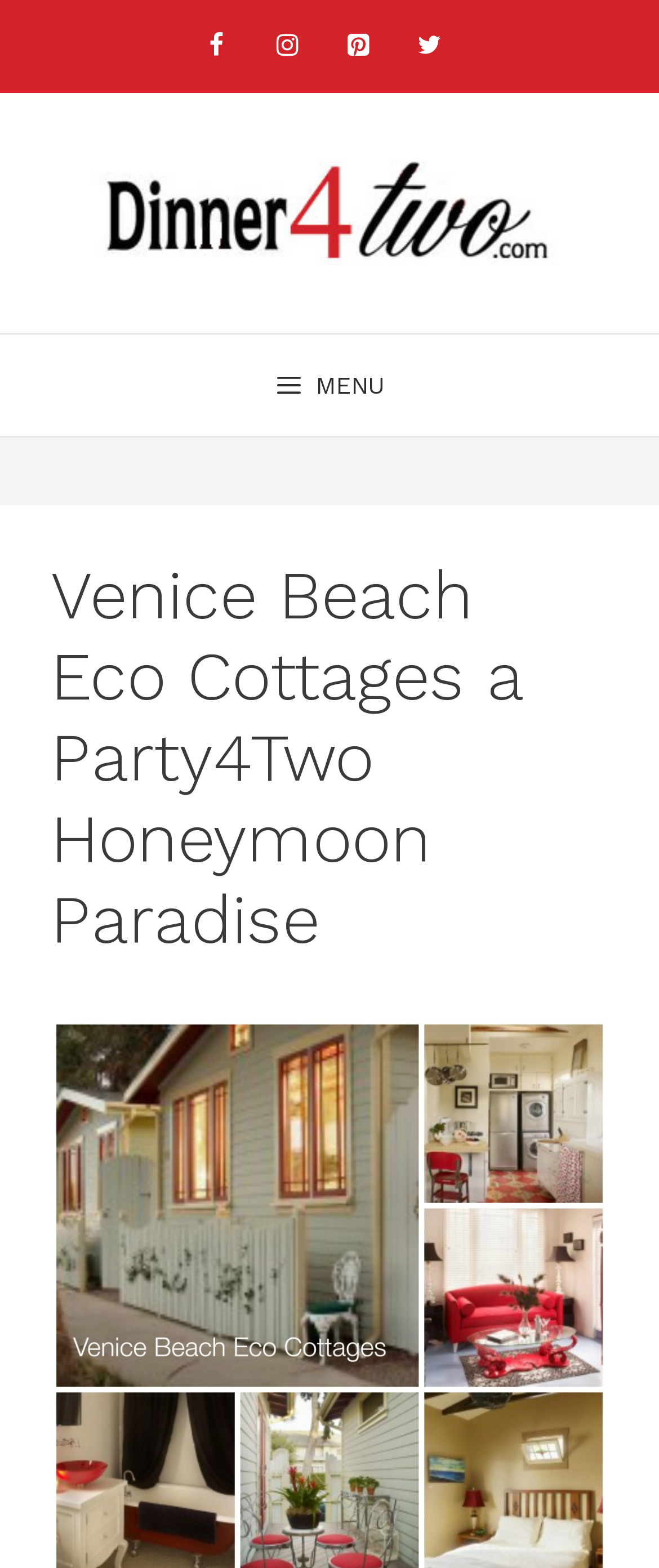Extract the main headline from the webpage and generate its text.

Venice Beach Eco Cottages a Party4Two Honeymoon Paradise